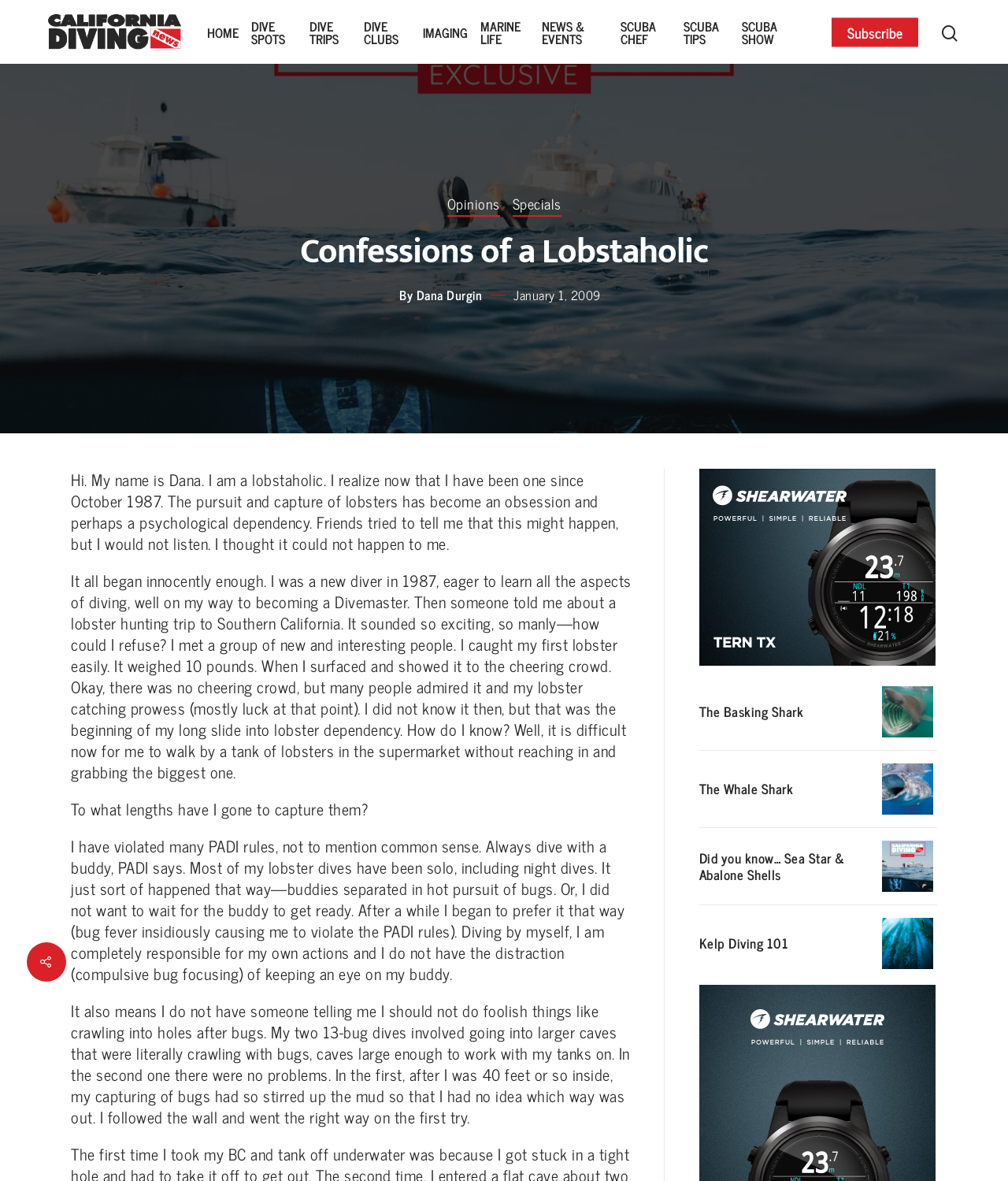Identify the bounding box coordinates of the section that should be clicked to achieve the task described: "Search for something".

[0.135, 0.101, 0.865, 0.158]